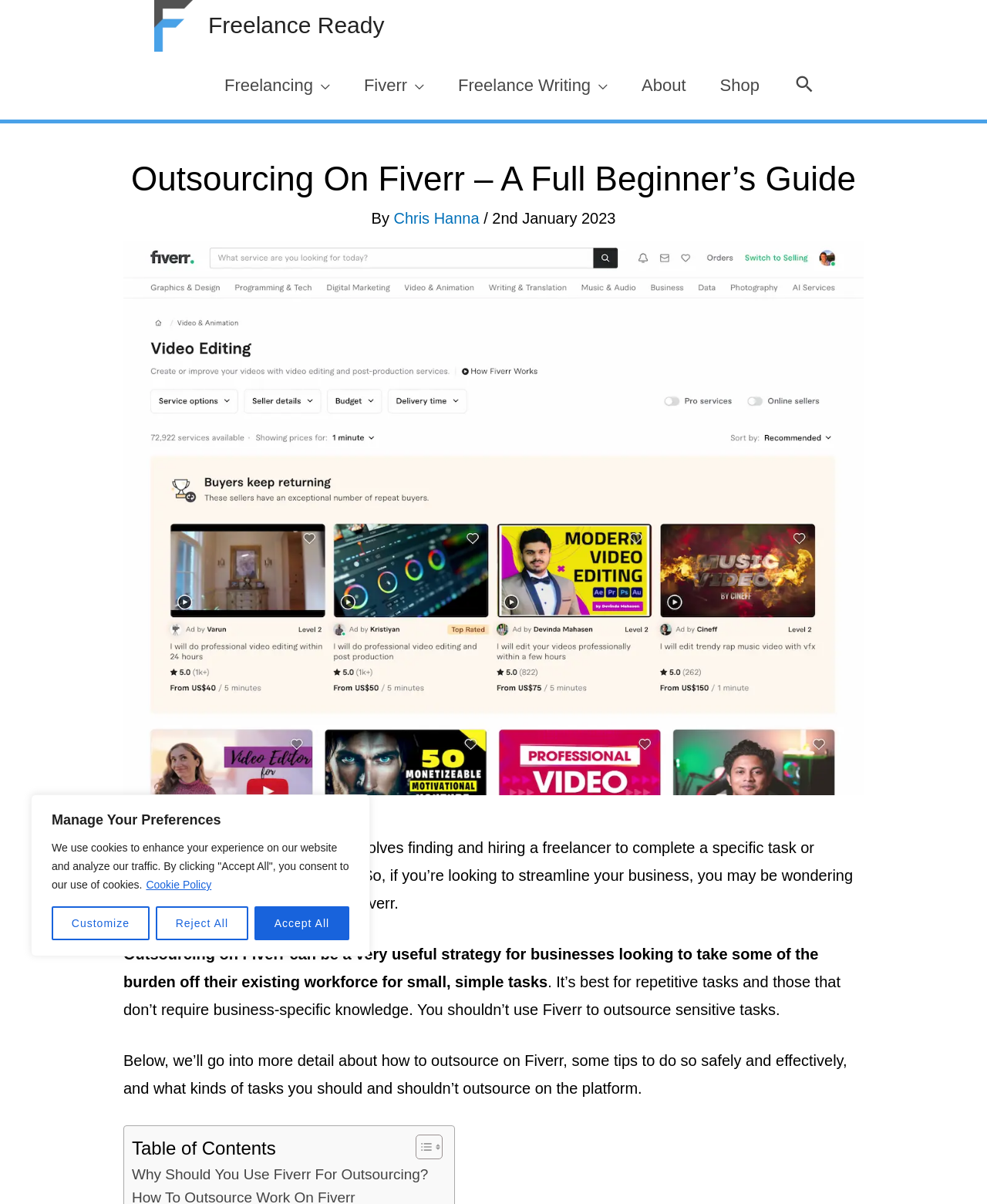What kind of tasks should not be outsourced on Fiverr?
Based on the visual, give a brief answer using one word or a short phrase.

Sensitive tasks